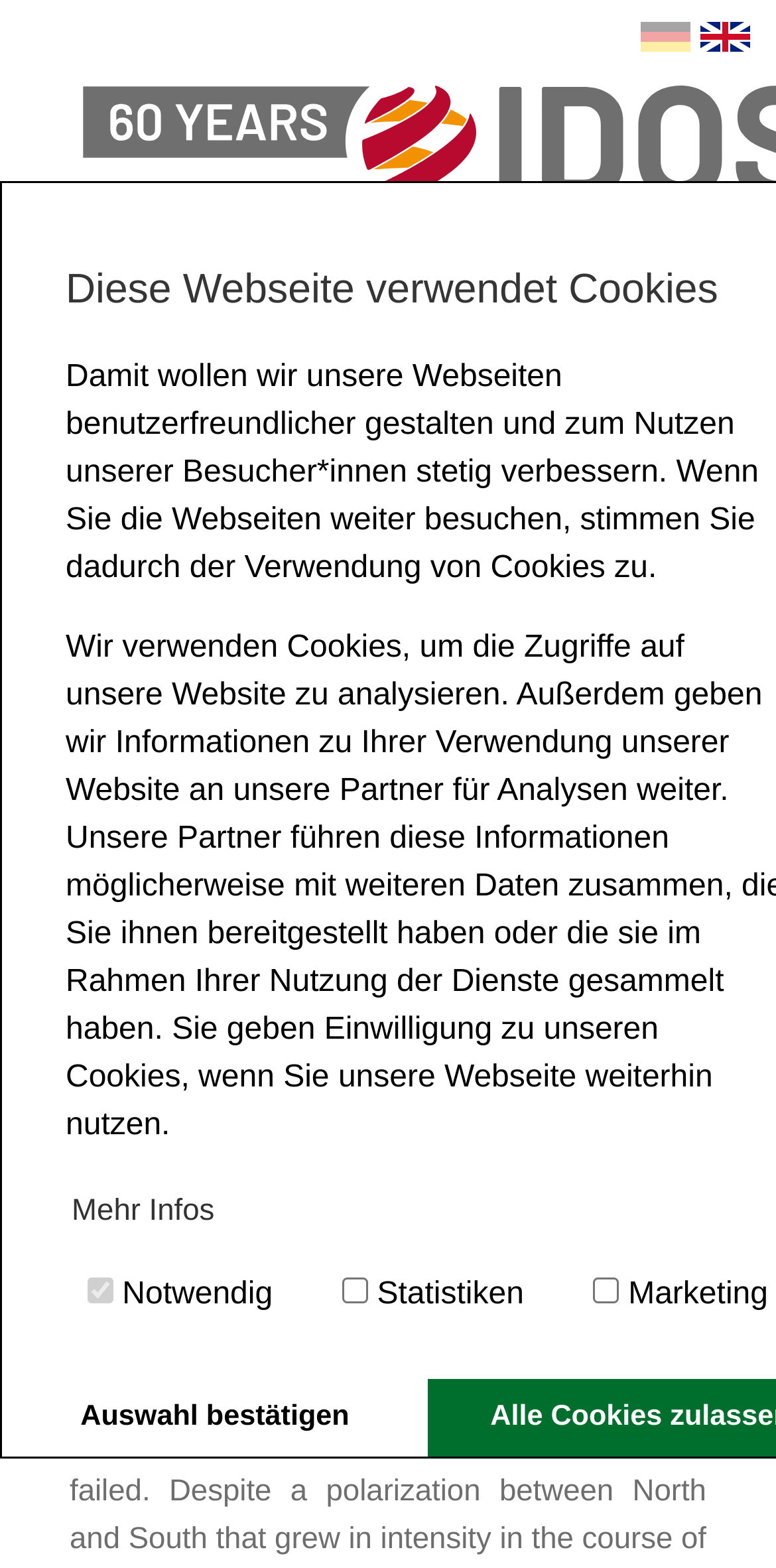Identify the bounding box coordinates for the UI element described as: "title="Das IDOS auf YouTube"".

[0.438, 0.245, 0.508, 0.28]